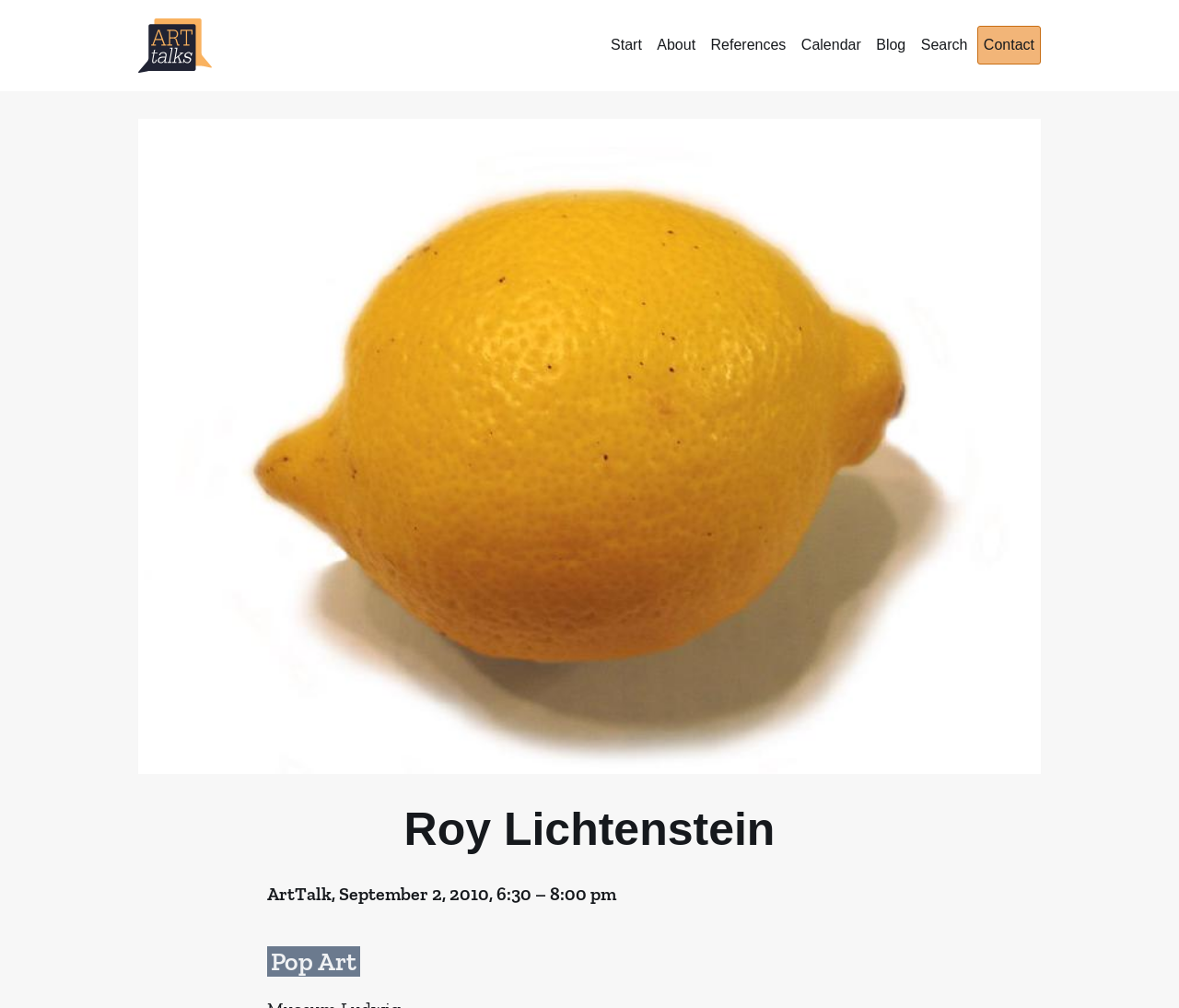Find the bounding box coordinates for the area that should be clicked to accomplish the instruction: "contact the museum".

[0.829, 0.026, 0.883, 0.064]